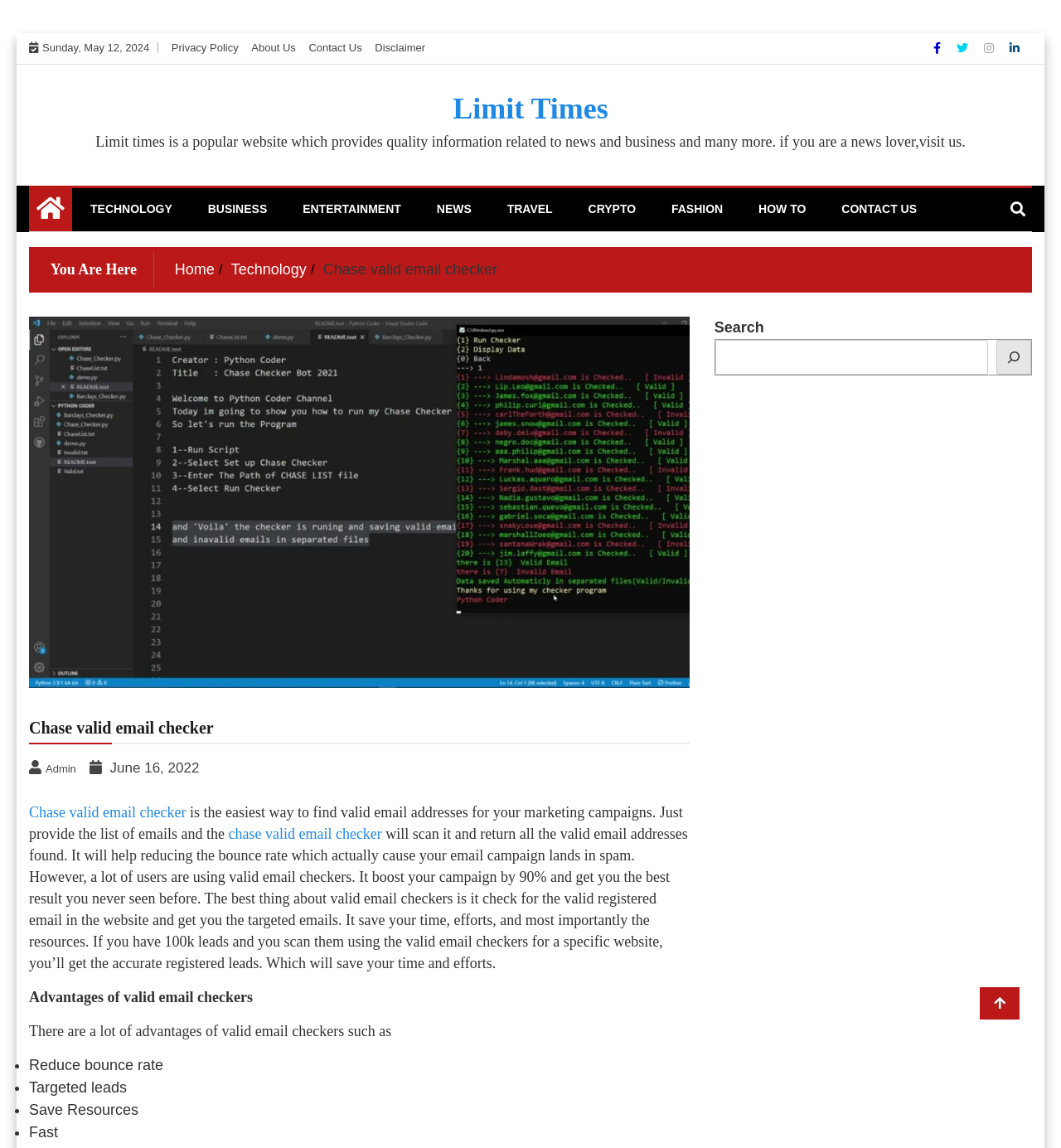Please locate the bounding box coordinates of the element that needs to be clicked to achieve the following instruction: "Go to the 'Technology' page". The coordinates should be four float numbers between 0 and 1, i.e., [left, top, right, bottom].

[0.073, 0.164, 0.174, 0.2]